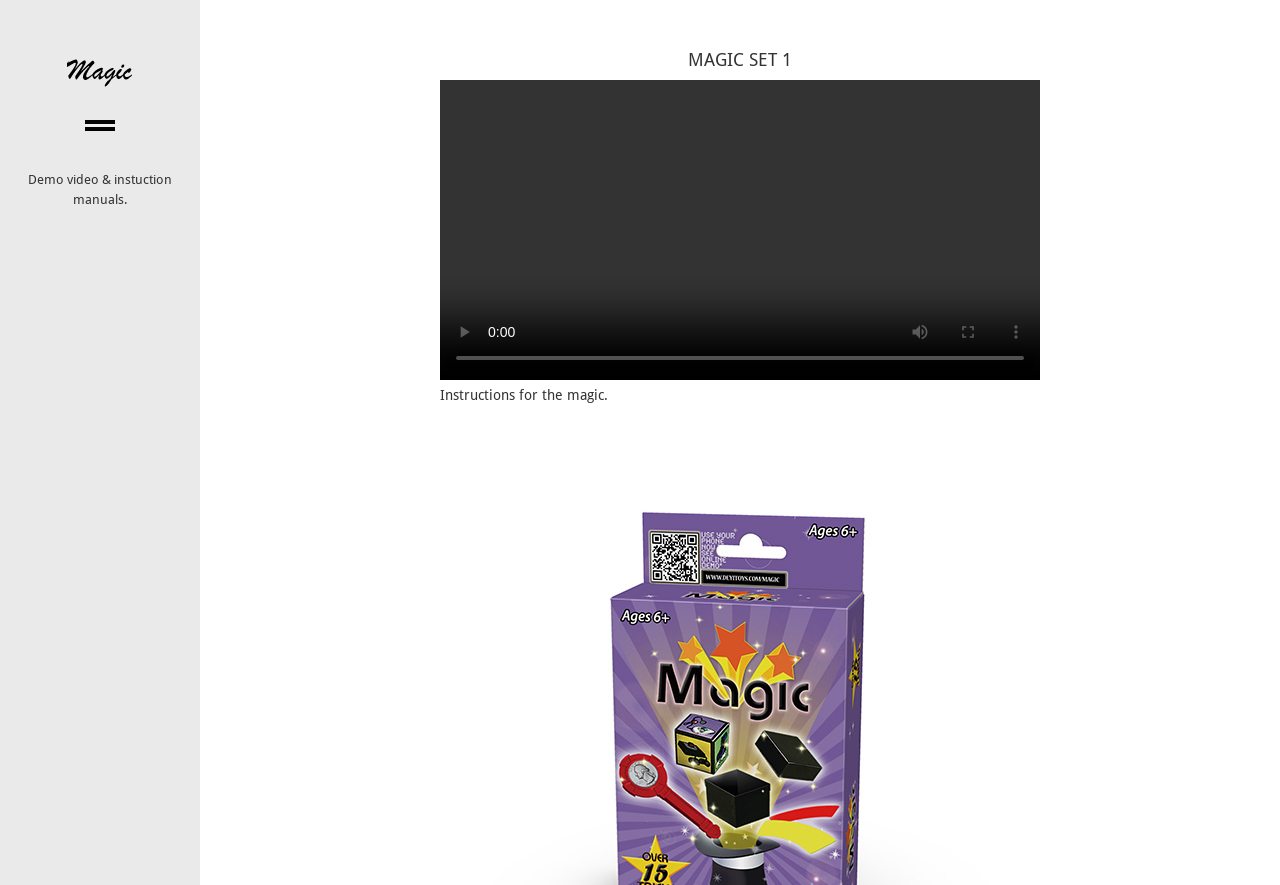Extract the main headline from the webpage and generate its text.

Demo video & instuction manuals.